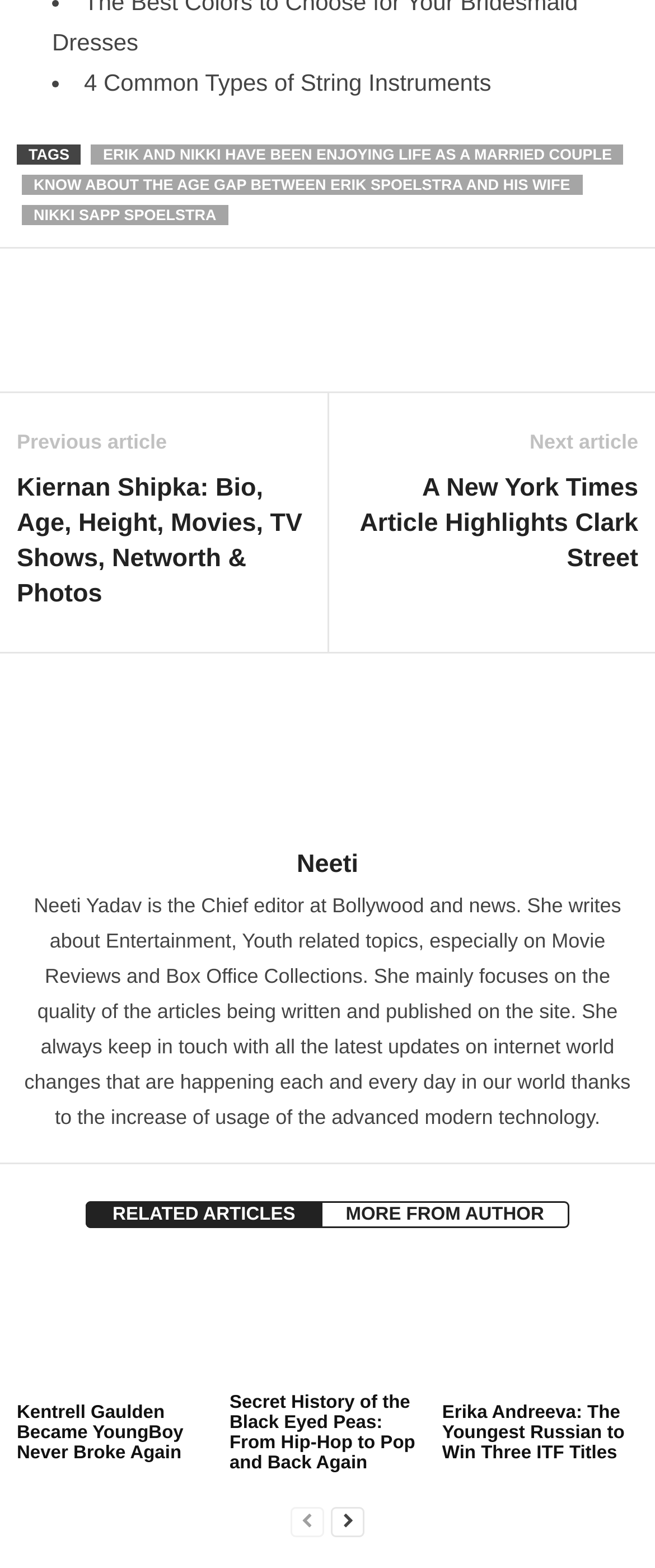Give a one-word or one-phrase response to the question: 
How many images are in the webpage?

5